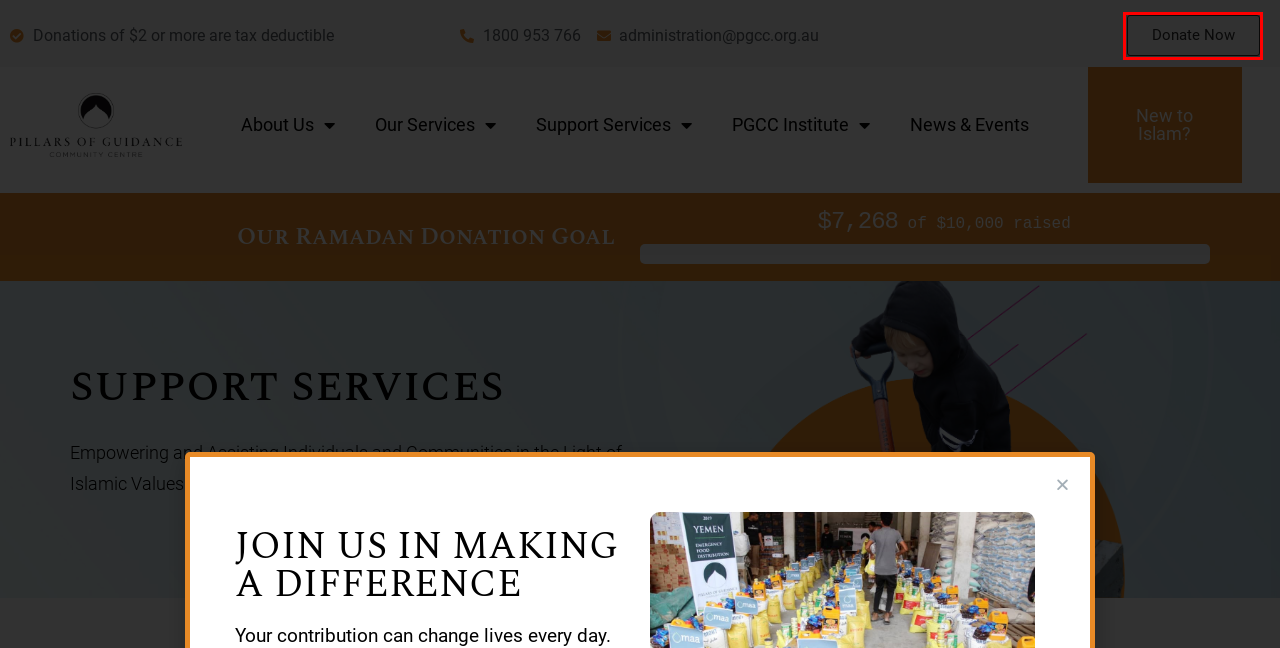Observe the webpage screenshot and focus on the red bounding box surrounding a UI element. Choose the most appropriate webpage description that corresponds to the new webpage after clicking the element in the bounding box. Here are the candidates:
A. News & Events – Pillars of Guidance
B. PGCC Institute – Pillars of Guidance
C. Our Services – Pillars of Guidance
D. Counselling Service – Pillars of Guidance
E. international & local aid – Pillars of Guidance
F. Donate – Pillars of Guidance
G. New to Islam – Pillars of Guidance
H. Sitemap – Pillars of Guidance

F